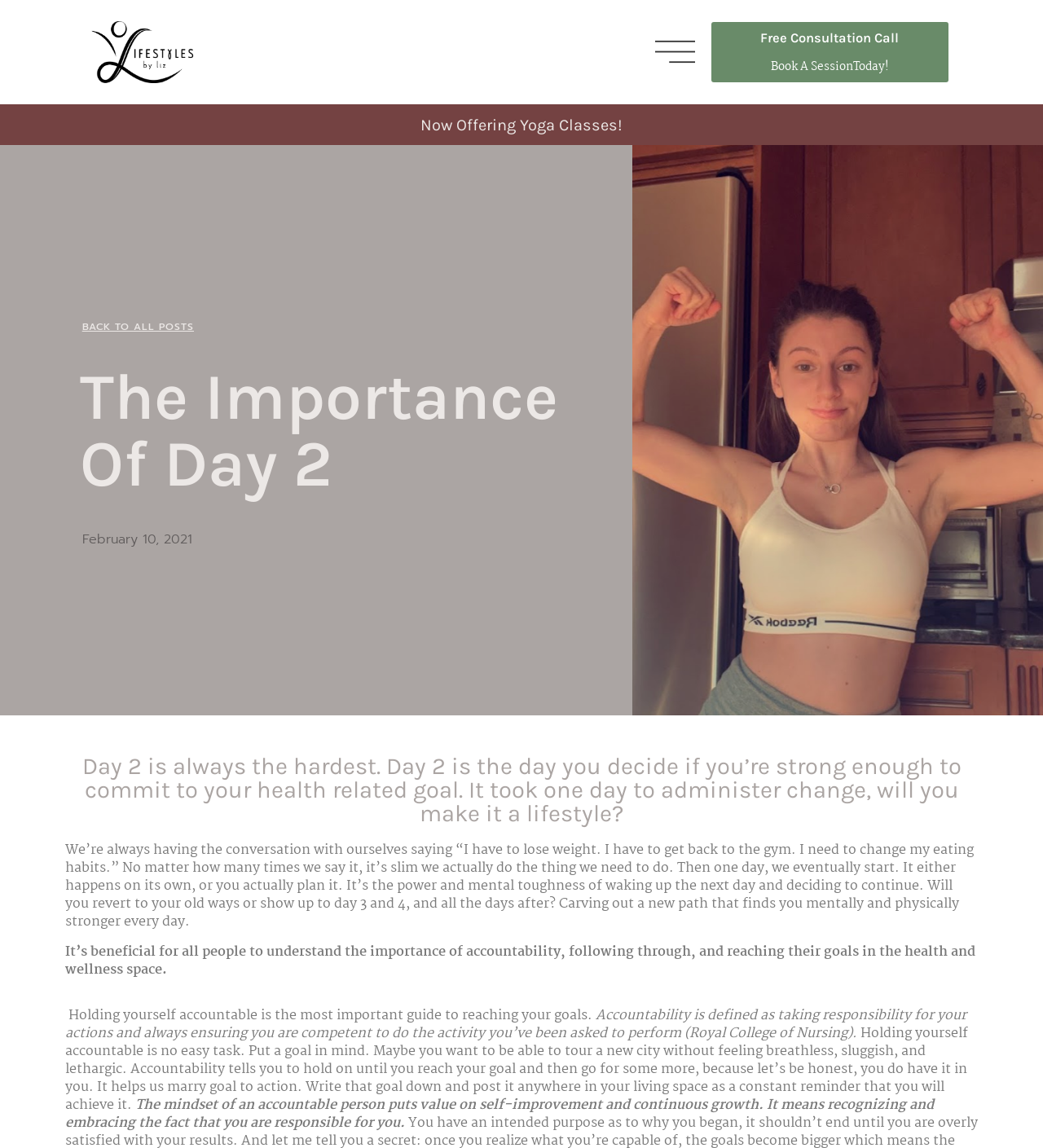Give a concise answer using one word or a phrase to the following question:
How many links are there in the webpage?

5